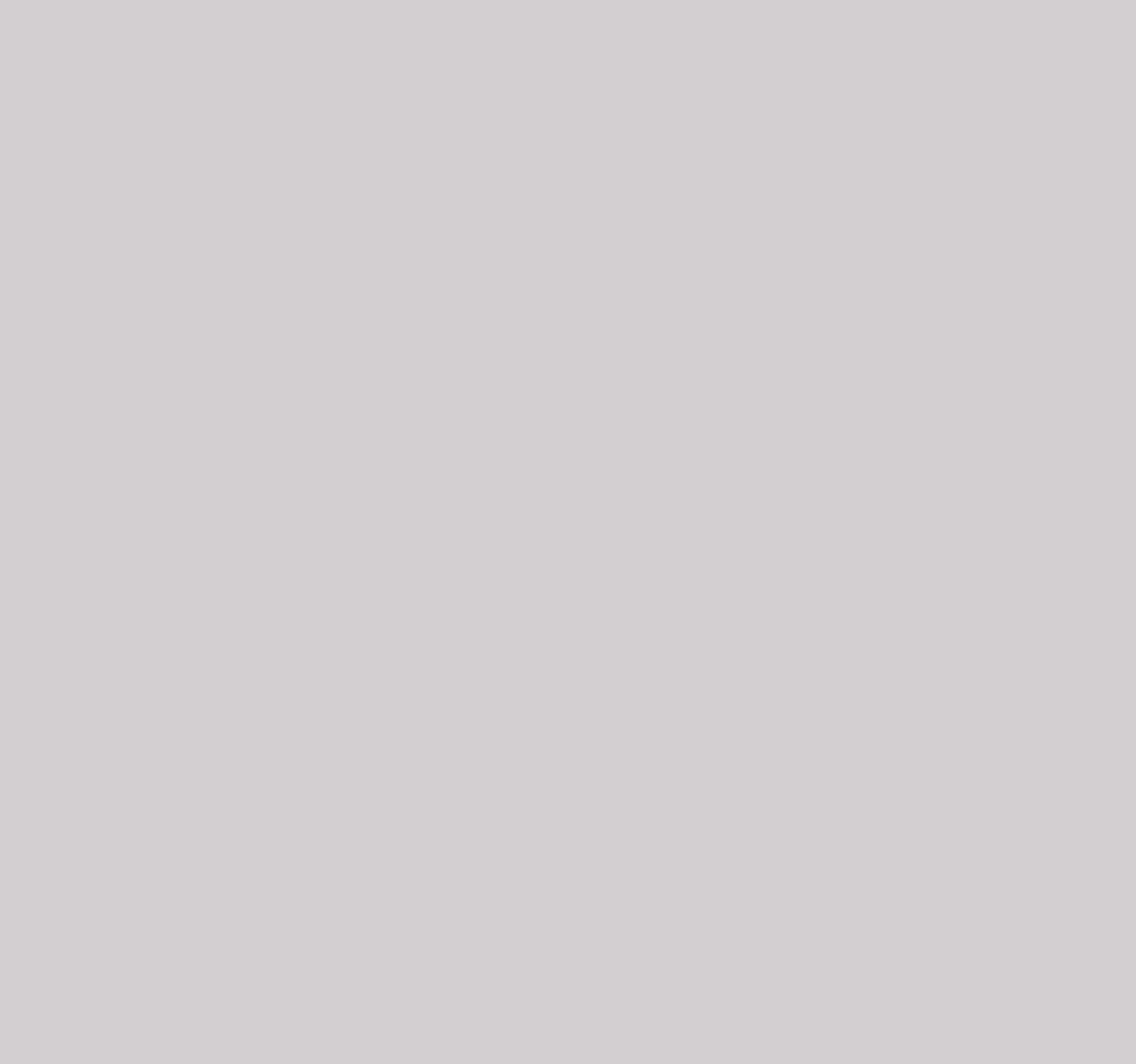Identify the bounding box coordinates of the element that should be clicked to fulfill this task: "Read the article 'Two Muscle Supplements That Work'". The coordinates should be provided as four float numbers between 0 and 1, i.e., [left, top, right, bottom].

[0.083, 0.043, 0.336, 0.061]